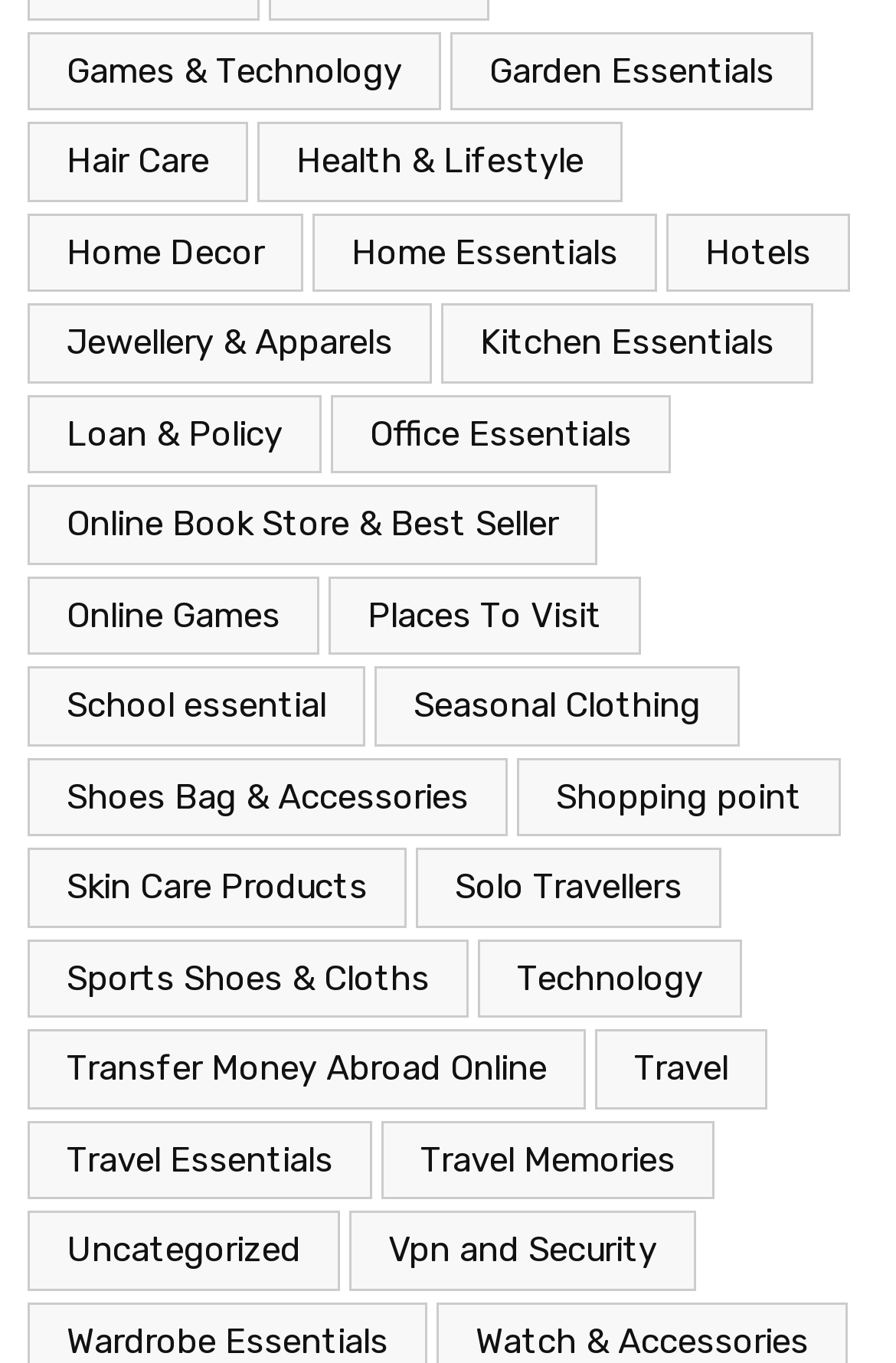Based on the image, please elaborate on the answer to the following question:
What is the category that is not related to shopping or travel?

I examined the categories on the webpage and found that 'Loan & Policy' is the only category that is not related to shopping or travel, as it deals with financial services.